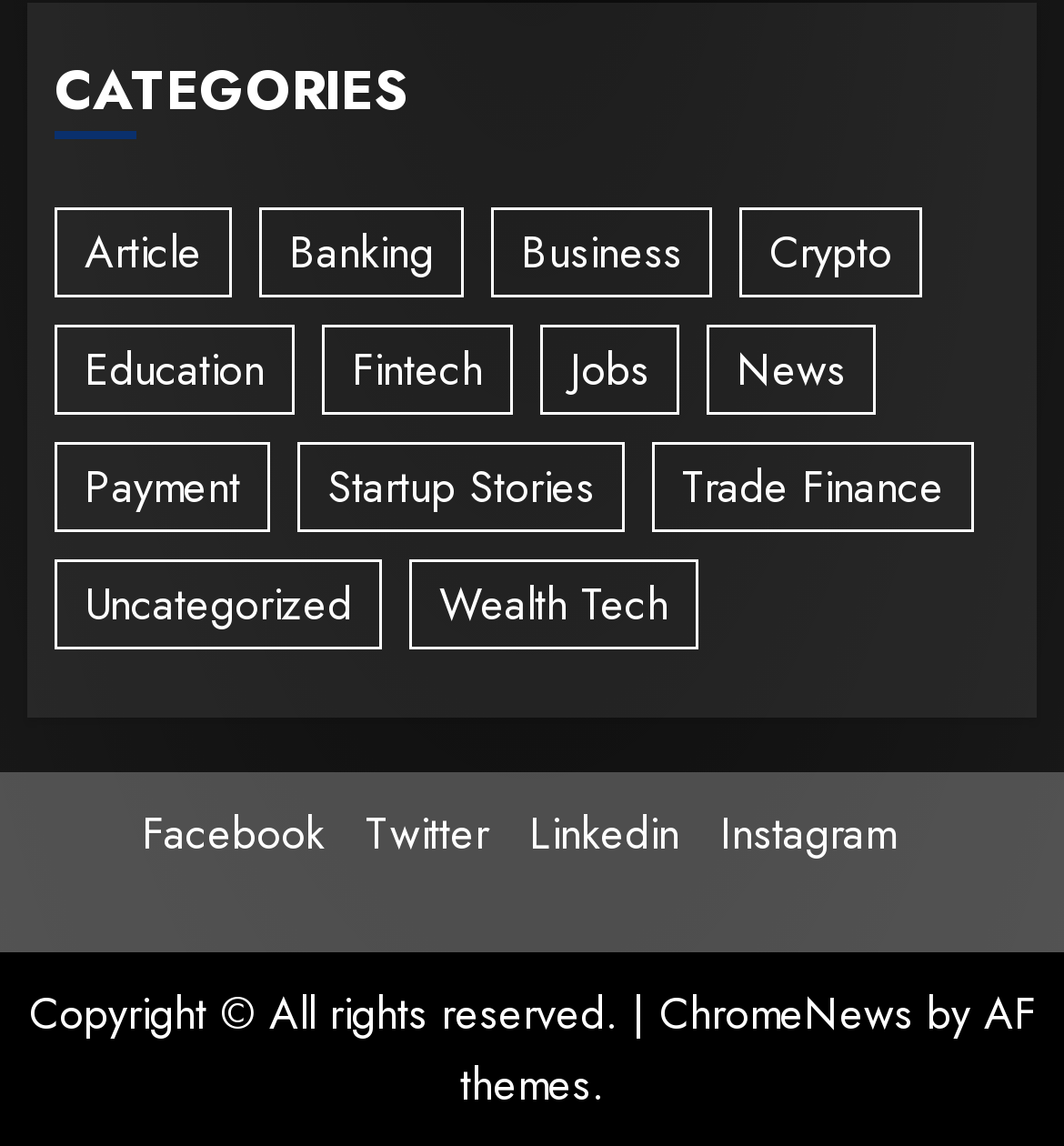Please locate the bounding box coordinates of the element that should be clicked to achieve the given instruction: "Browse articles".

[0.051, 0.182, 0.218, 0.26]